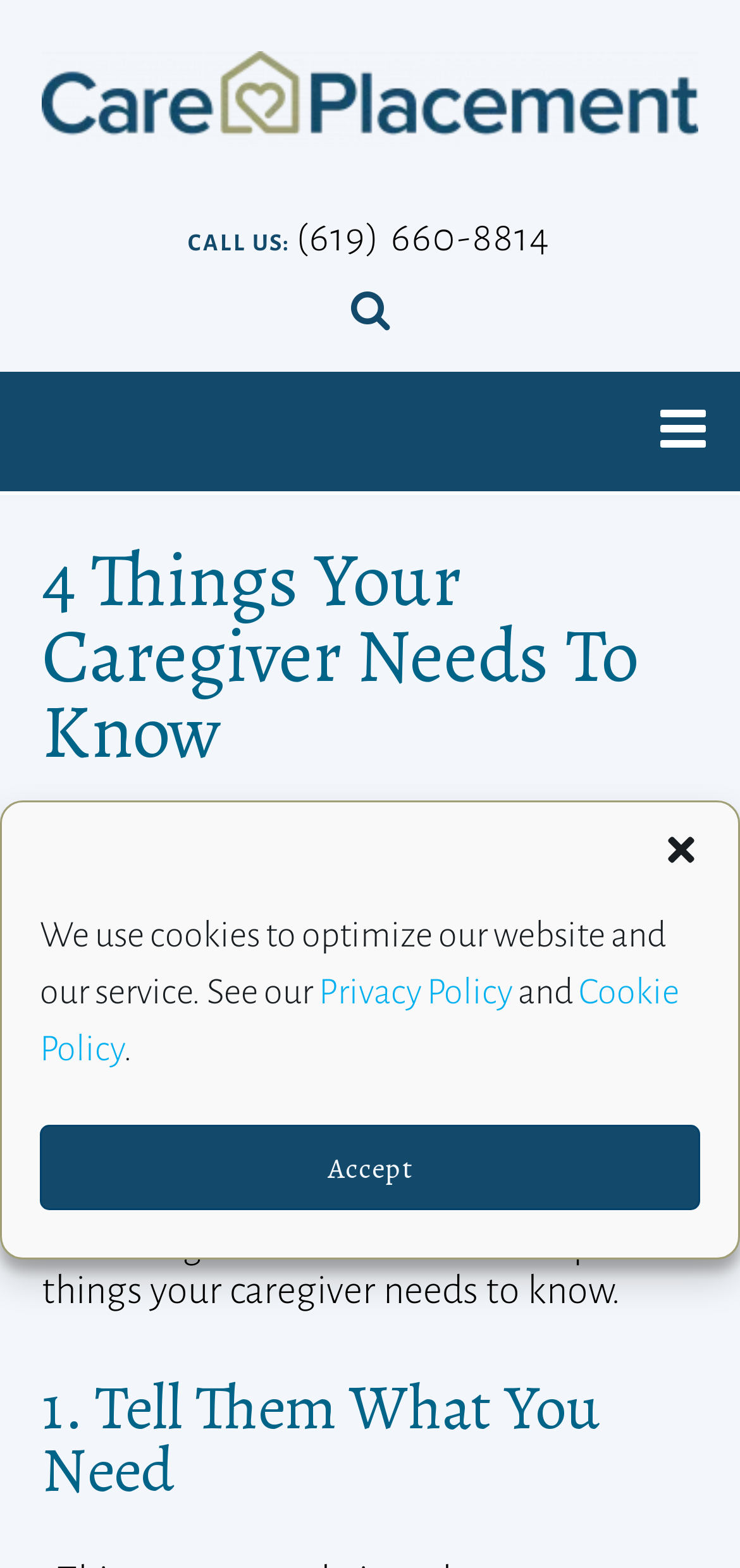Determine the bounding box for the UI element described here: "Home".

None